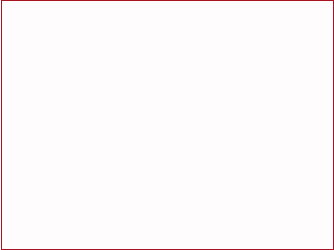What is the purpose of the 'You Might Also Like' section?
Please use the image to provide a one-word or short phrase answer.

To provide related articles